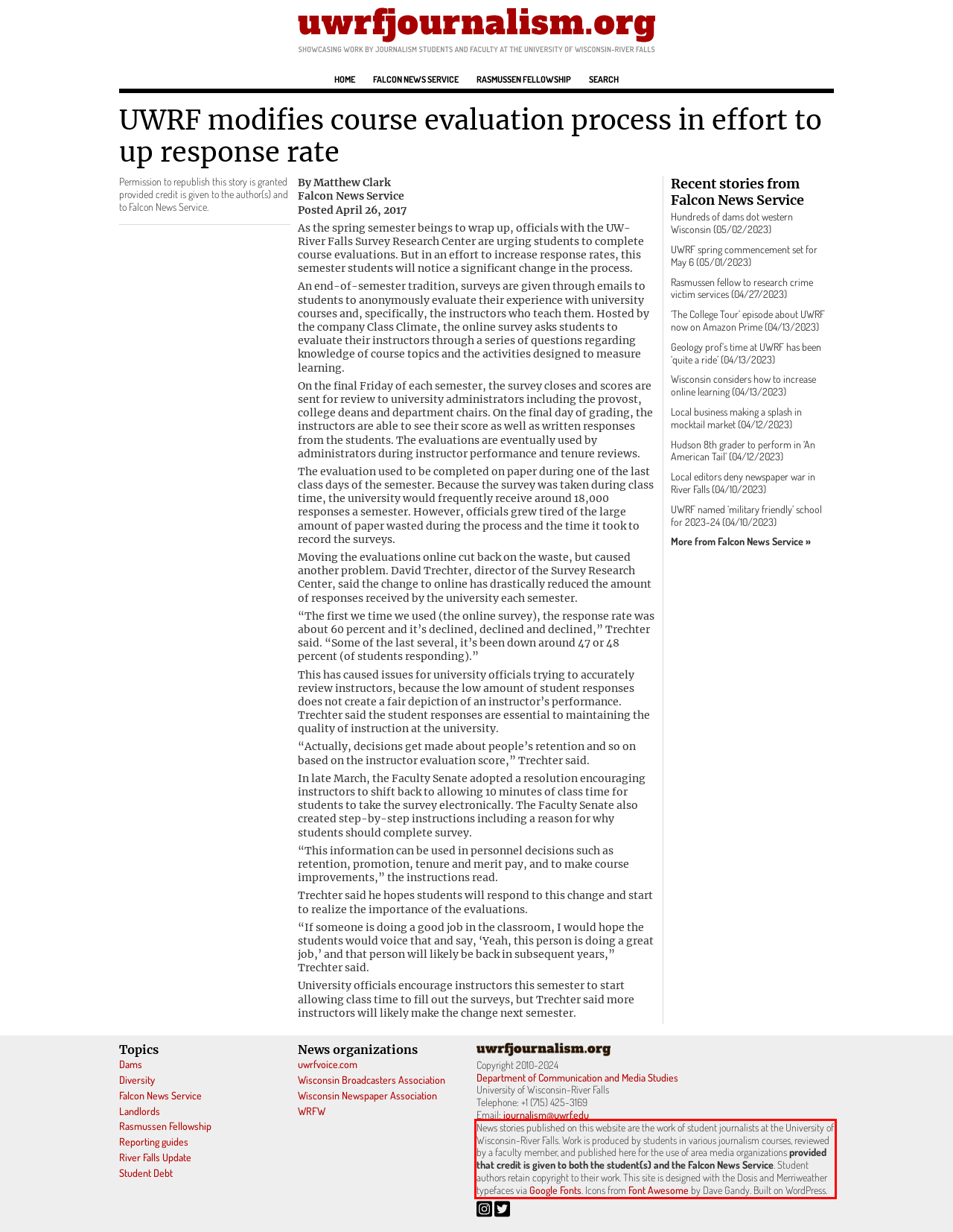Inspect the webpage screenshot that has a red bounding box and use OCR technology to read and display the text inside the red bounding box.

News stories published on this website are the work of student journalists at the University of Wisconsin-River Falls. Work is produced by students in various journalism courses, reviewed by a faculty member, and published here for the use of area media organizations provided that credit is given to both the student(s) and the Falcon News Service. Student authors retain copyright to their work. This site is designed with the Dosis and Merriweather typefaces via Google Fonts. Icons from Font Awesome by Dave Gandy. Built on WordPress.